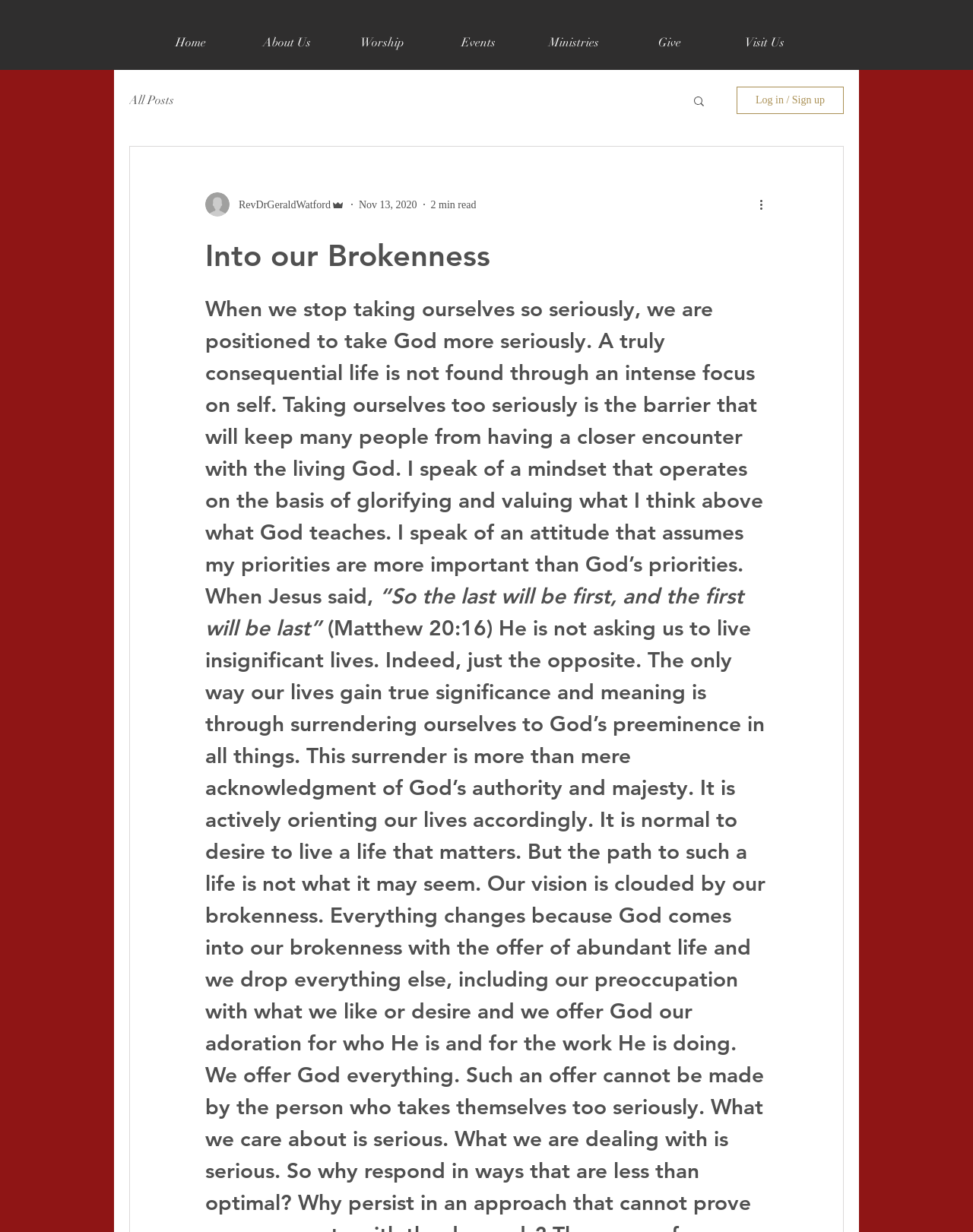Please indicate the bounding box coordinates of the element's region to be clicked to achieve the instruction: "view more actions". Provide the coordinates as four float numbers between 0 and 1, i.e., [left, top, right, bottom].

[0.778, 0.159, 0.797, 0.173]